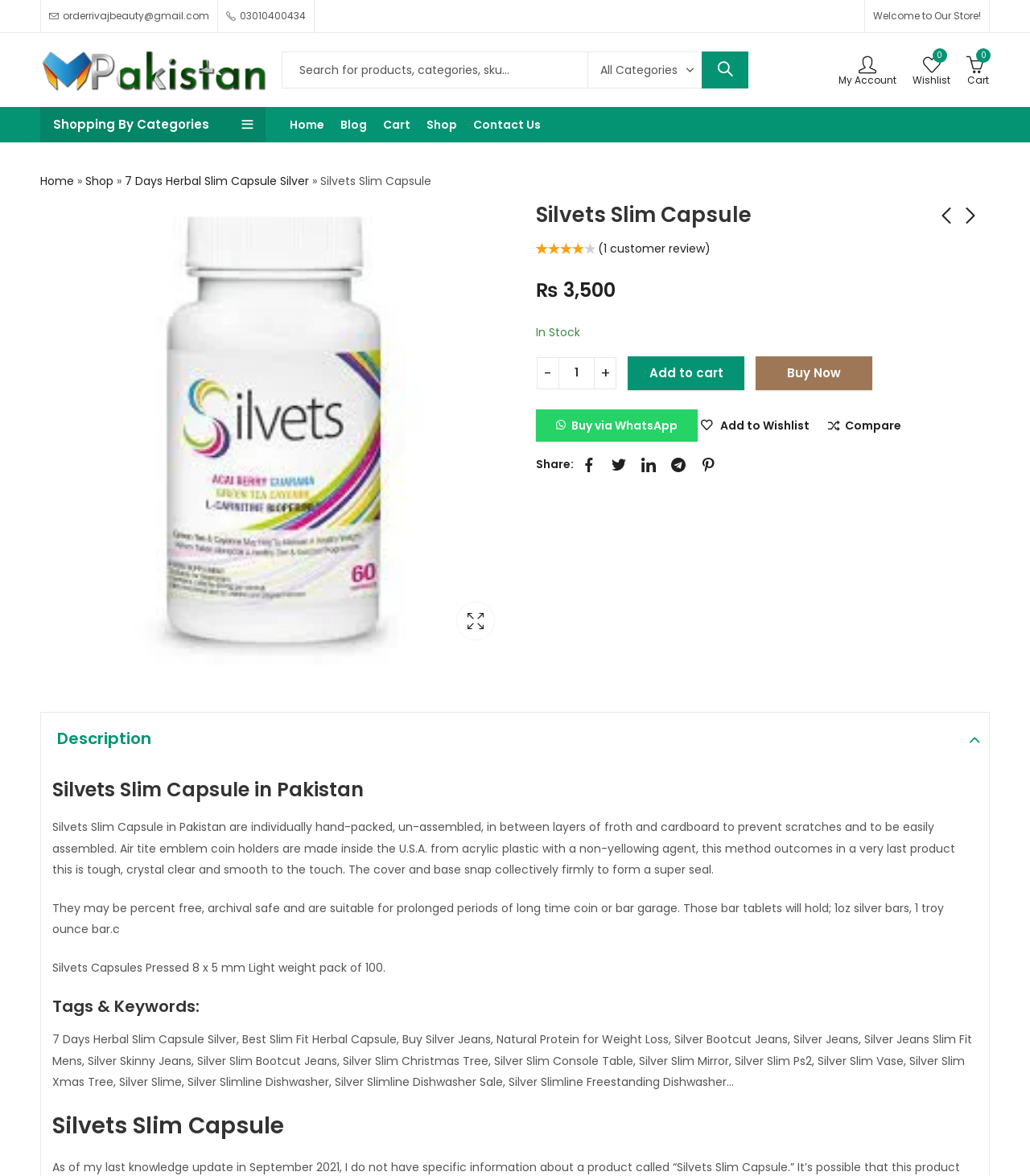Identify the coordinates of the bounding box for the element that must be clicked to accomplish the instruction: "Add to cart".

[0.609, 0.303, 0.723, 0.331]